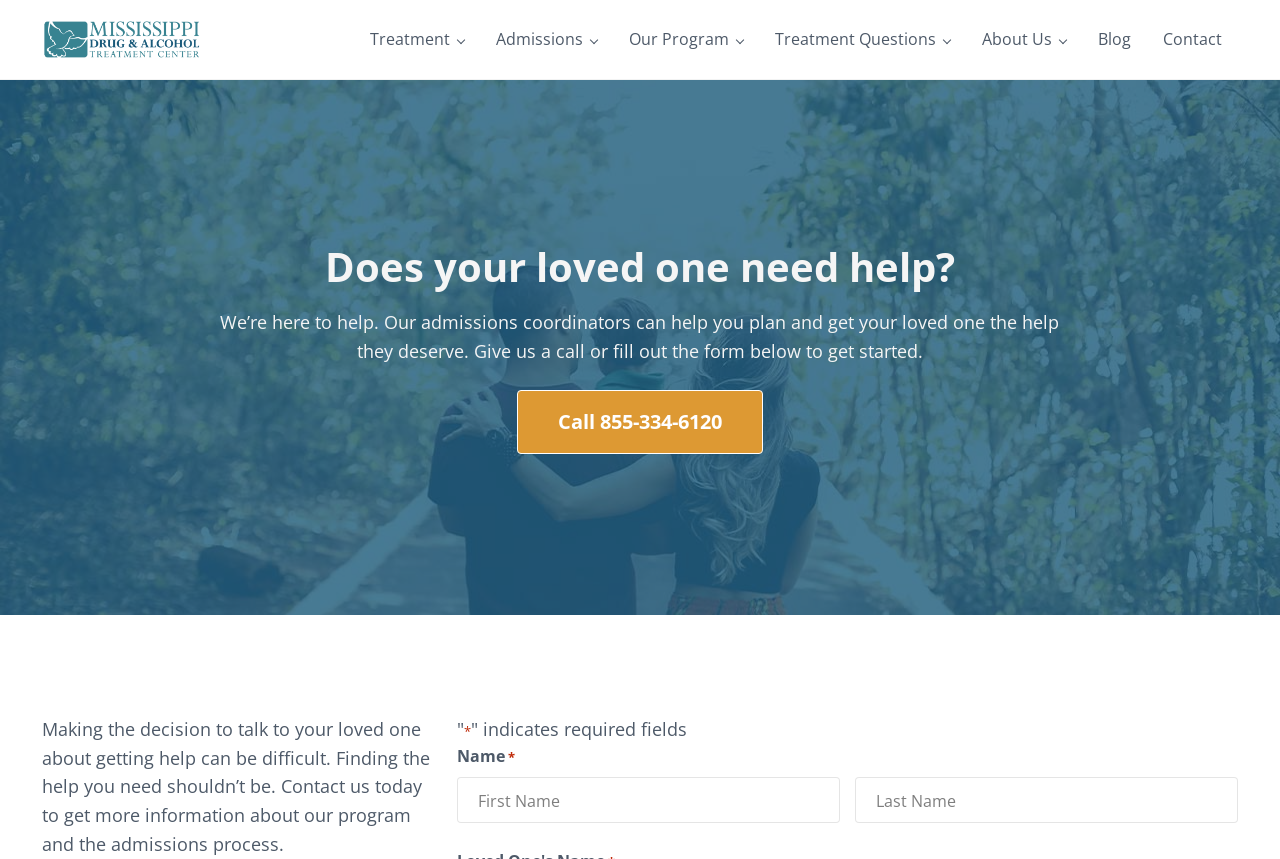Locate the bounding box coordinates of the element that needs to be clicked to carry out the instruction: "Click the 'Treatment' link". The coordinates should be given as four float numbers ranging from 0 to 1, i.e., [left, top, right, bottom].

[0.277, 0.016, 0.375, 0.076]